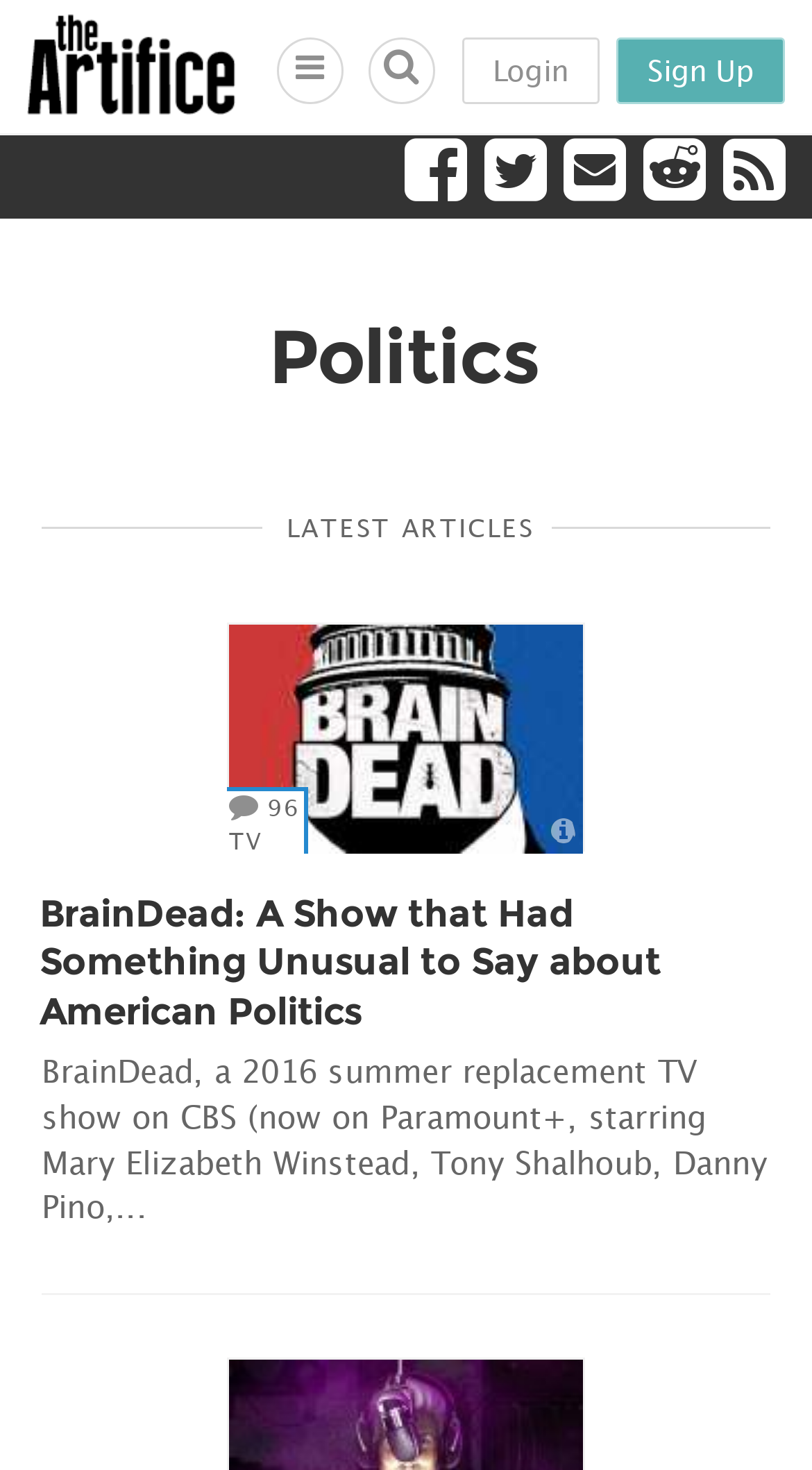Give a one-word or short phrase answer to the question: 
What is the name of the online magazine?

The Artifice